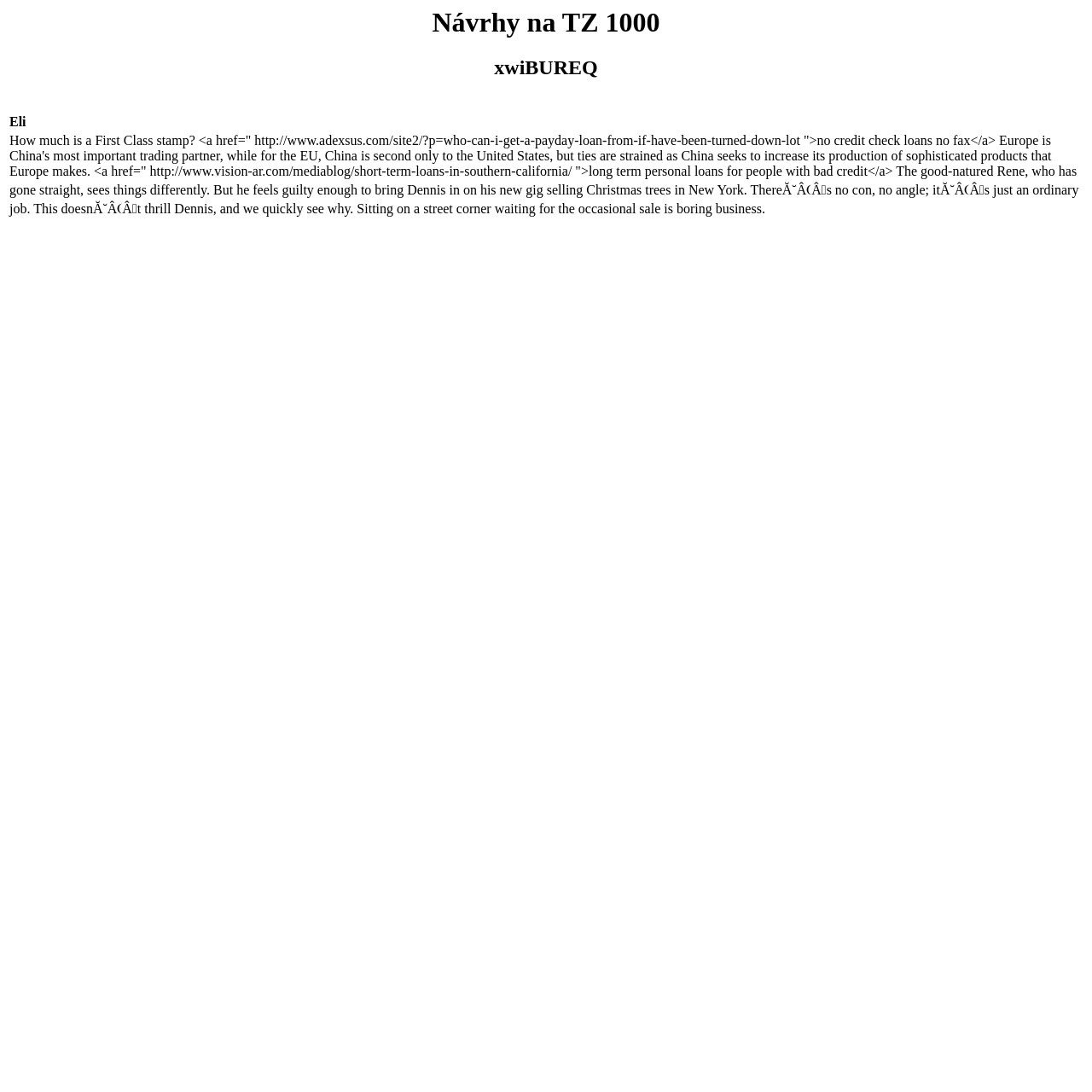Provide a one-word or one-phrase answer to the question:
What is the purpose of the webpage?

Discussion or notes about TZ 1000